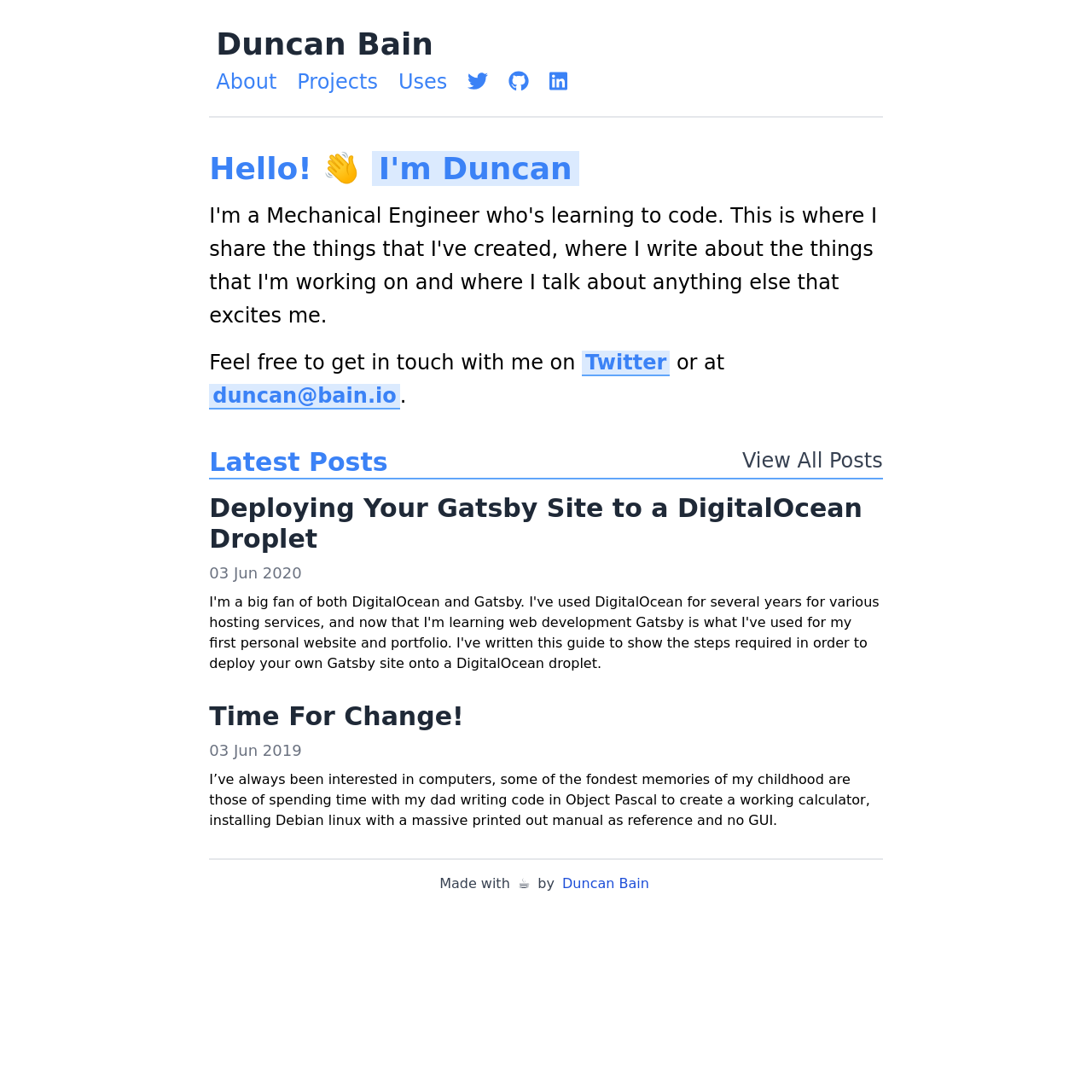What is the link to the author's Twitter profile?
Answer the question with detailed information derived from the image.

The author's Twitter profile link can be found in the 'Feel free to get in touch with me on' section, where it says 'Twitter'. This is a link element that allows users to visit the author's Twitter profile.